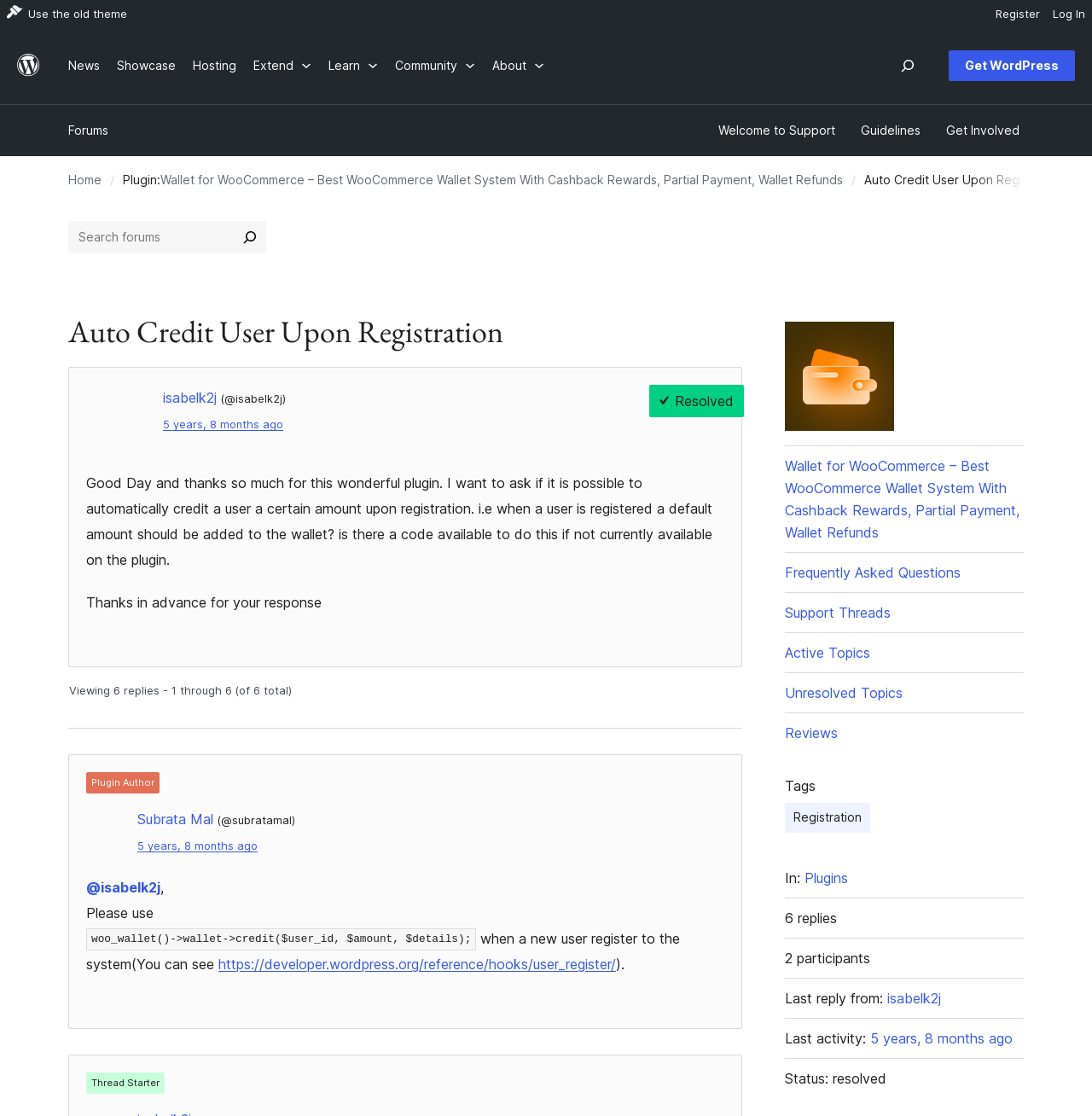Determine the bounding box coordinates of the section to be clicked to follow the instruction: "Get involved in the community". The coordinates should be given as four float numbers between 0 and 1, formatted as [left, top, right, bottom].

[0.862, 0.104, 0.938, 0.13]